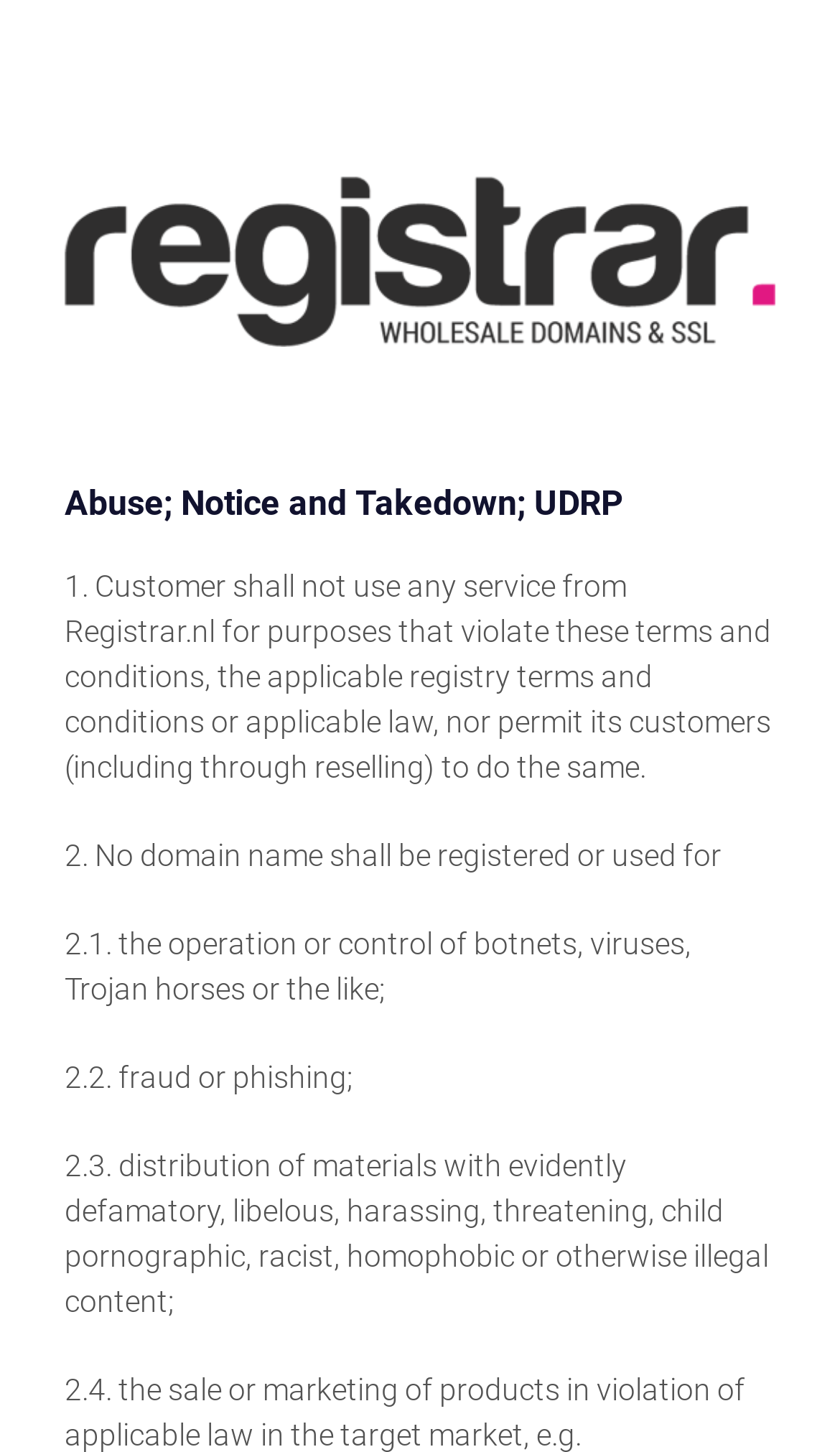Generate a thorough caption that explains the contents of the webpage.

The webpage is about the abuse policy of Registrar.NL, a domain registrar and SSL provider. At the top-left corner, there is a small image with the text "Registrar.nl" which is also a clickable link. Below this image, there is a heading that reads "Abuse; Notice and Takedown; UDRP". 

Underneath the heading, there is a paragraph of text that explains the terms and conditions of using Registrar.NL's services, stating that customers are not allowed to use their services for purposes that violate their terms, registry terms, or applicable law. 

Further down, there is a numbered list with three points. The first point, numbered 1, is a continuation of the previous paragraph, explaining the prohibited uses of their services. The second point, numbered 2, has three subpoints, 2.1, 2.2, and 2.3, which list specific prohibited activities, including operating botnets, fraud, phishing, and distributing illegal or harmful content. These points are arranged in a vertical list, with each point positioned below the previous one.